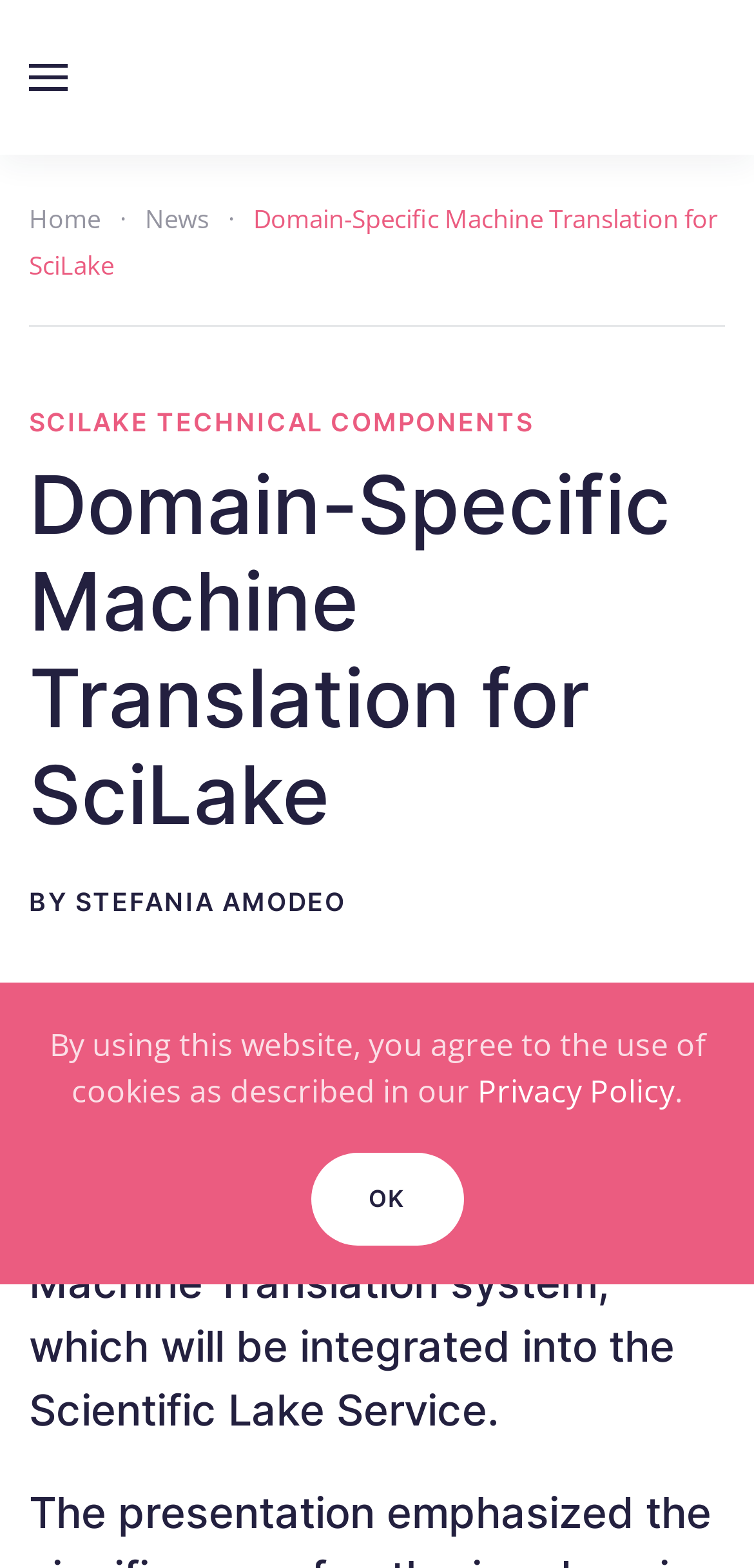Offer a comprehensive description of the webpage’s content and structure.

The webpage is about SciLake, a platform that aims to democratize and make sense of heterogeneous scholarly content. At the top left corner, there is a button to open the menu, accompanied by a small image. Next to it, a navigation breadcrumb is displayed, showing links to "Home" and "News". 

Below the navigation breadcrumb, a horizontal separator is present, dividing the page into two sections. The top section contains a heading that reads "Domain-Specific Machine Translation for SciLake", followed by a subheading "SCILAKE TECHNICAL COMPONENTS". 

The main content of the page is located in the lower section, where a news article or a blog post is presented. The article is titled "Domain-Specific Machine Translation for SciLake" and is written by Stefania Amodeo. The content of the article discusses a recent webinar for SciLake partners, where Sokratis Sofianopoulos and Dimitris Roussis from Athena RC presented their cutting-edge Machine Translation system.

At the bottom of the page, a notice is displayed, informing users that by using the website, they agree to the use of cookies as described in the Privacy Policy, which is linked nearby. A button to acknowledge this notice, labeled "OK", is placed next to it.